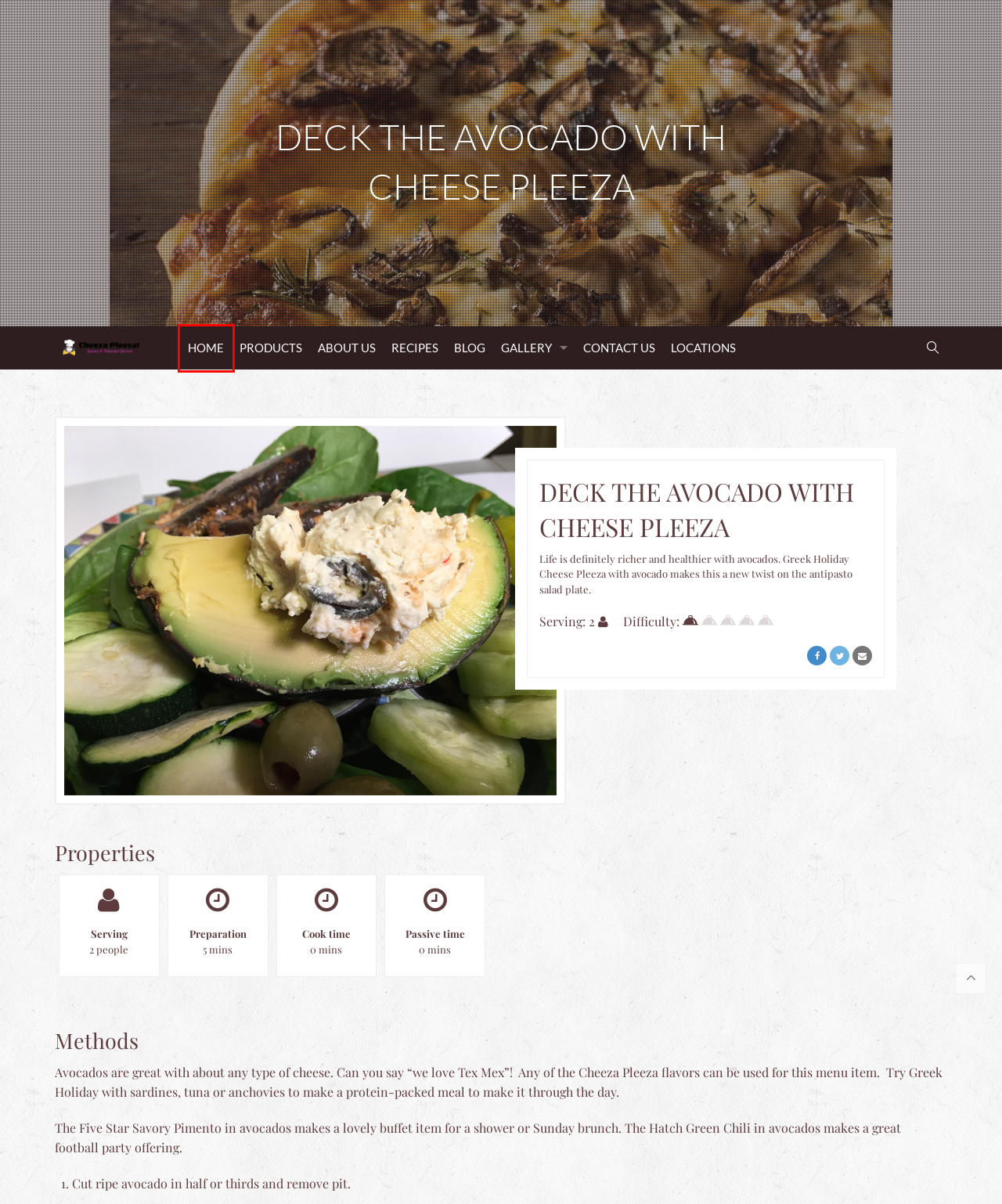Given a webpage screenshot featuring a red rectangle around a UI element, please determine the best description for the new webpage that appears after the element within the bounding box is clicked. The options are:
A. Recipes - Cheeza Pleeza
B. Cheeza Pleeza Locations
C. Home with slider - Cheeza Pleeza
D. Blog - Cheeza Pleeza
E. Products - Cheeza Pleeza
F. Contact Us
G. Testimonial Videos - Cheeza Pleeza
H. About us - Cheeza Pleeza

C